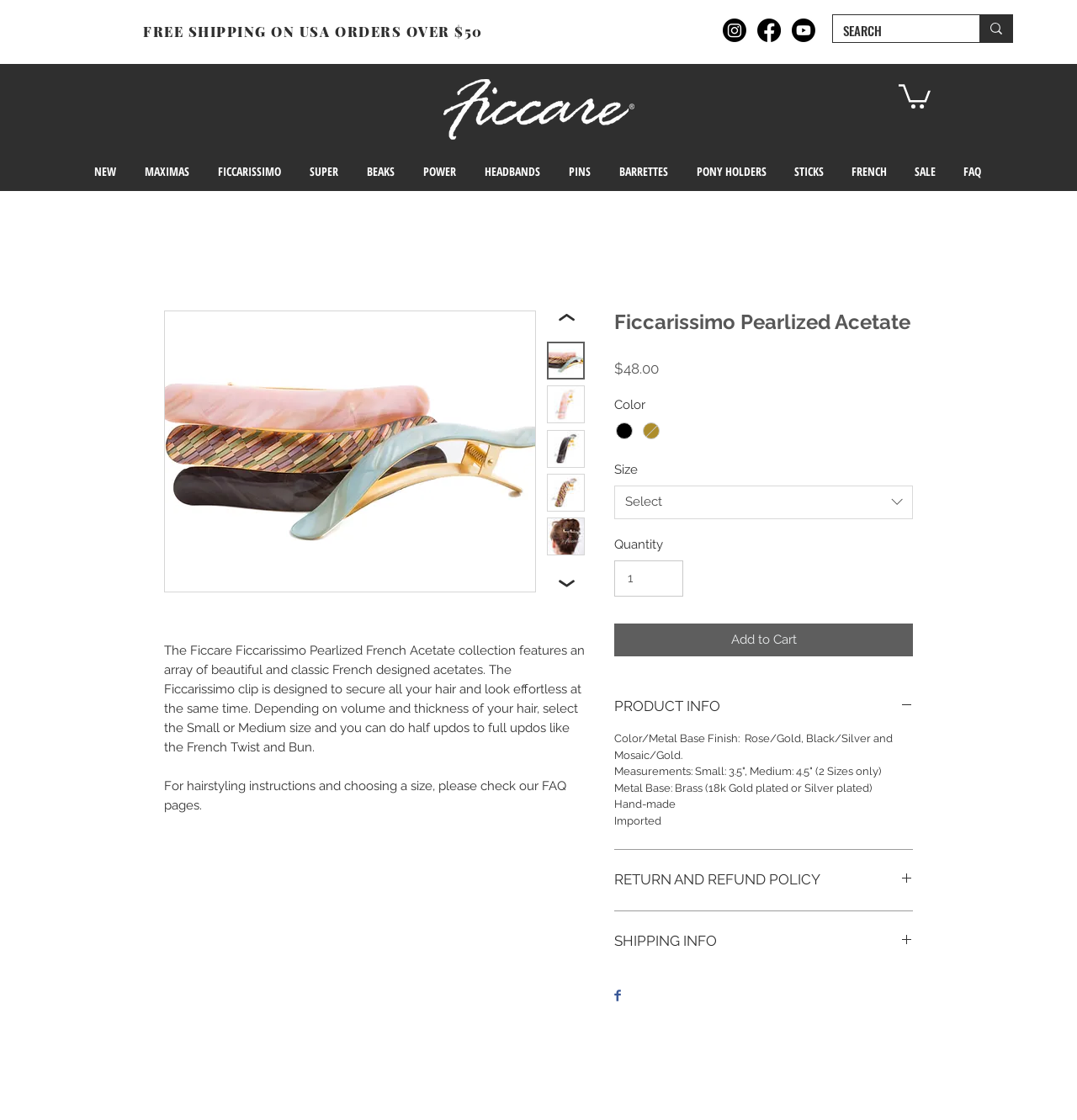Identify the bounding box coordinates for the region to click in order to carry out this instruction: "Search for a product". Provide the coordinates using four float numbers between 0 and 1, formatted as [left, top, right, bottom].

[0.783, 0.014, 0.877, 0.041]